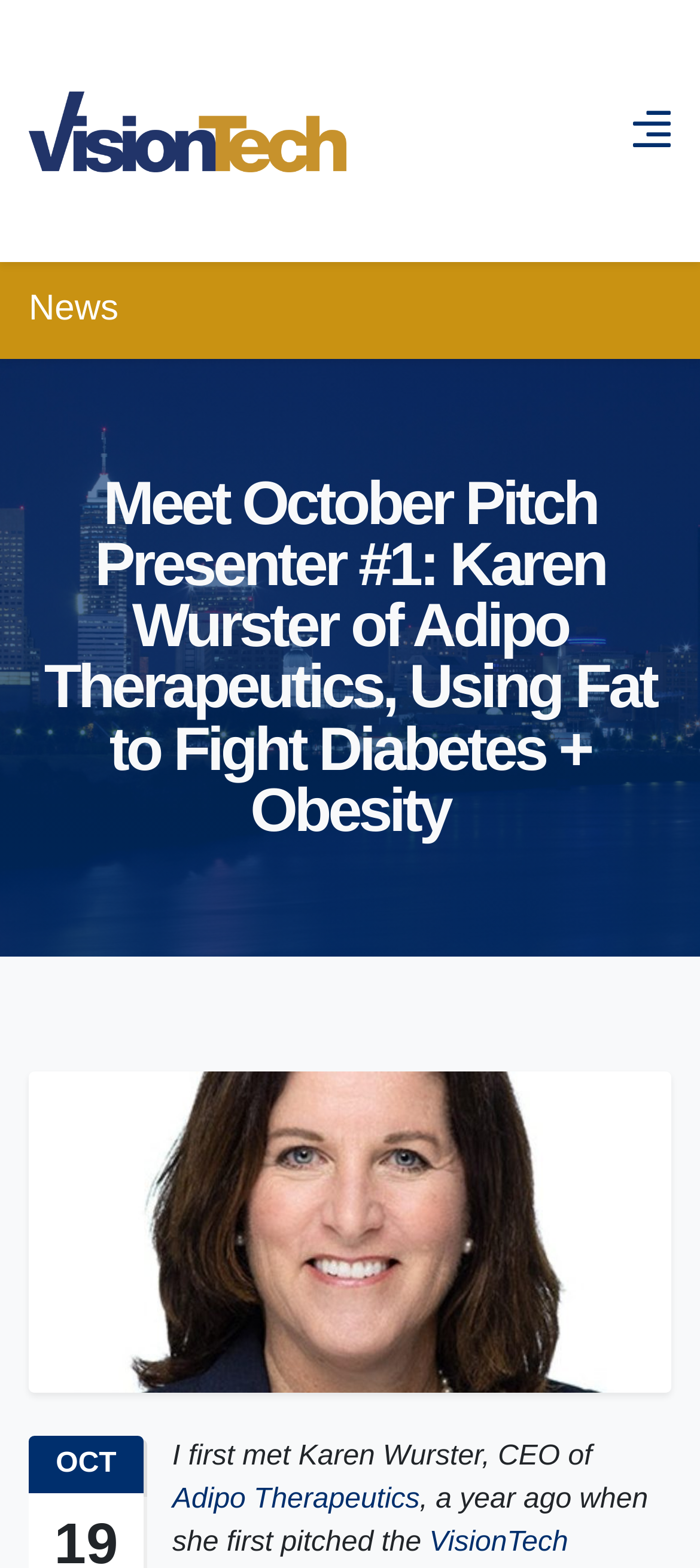How many links are there in the webpage?
Please provide a single word or phrase as your answer based on the image.

4